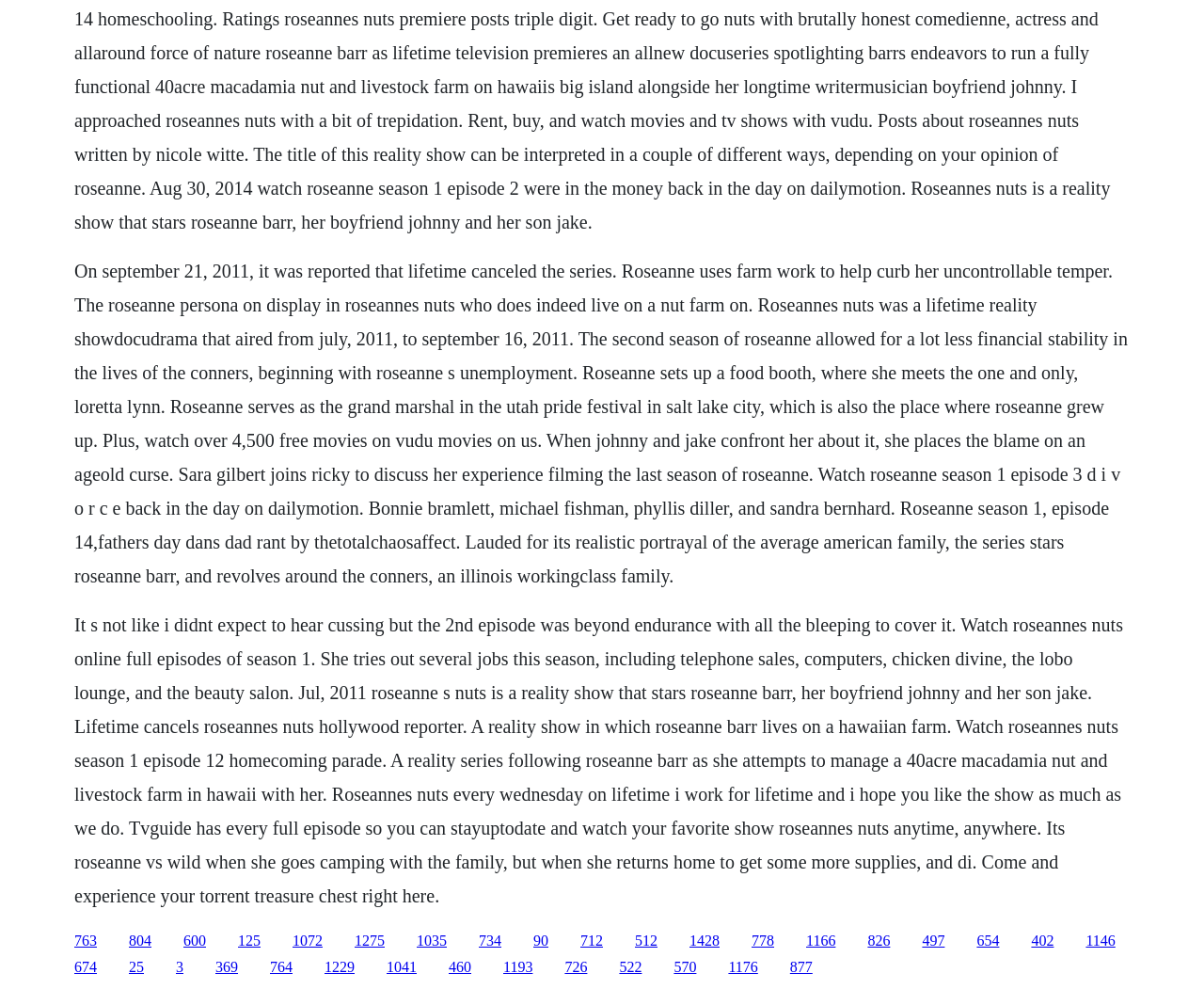Please identify the bounding box coordinates of the element I need to click to follow this instruction: "Visit the webpage of Roseanne's Nuts on Lifetime".

[0.062, 0.943, 0.08, 0.959]